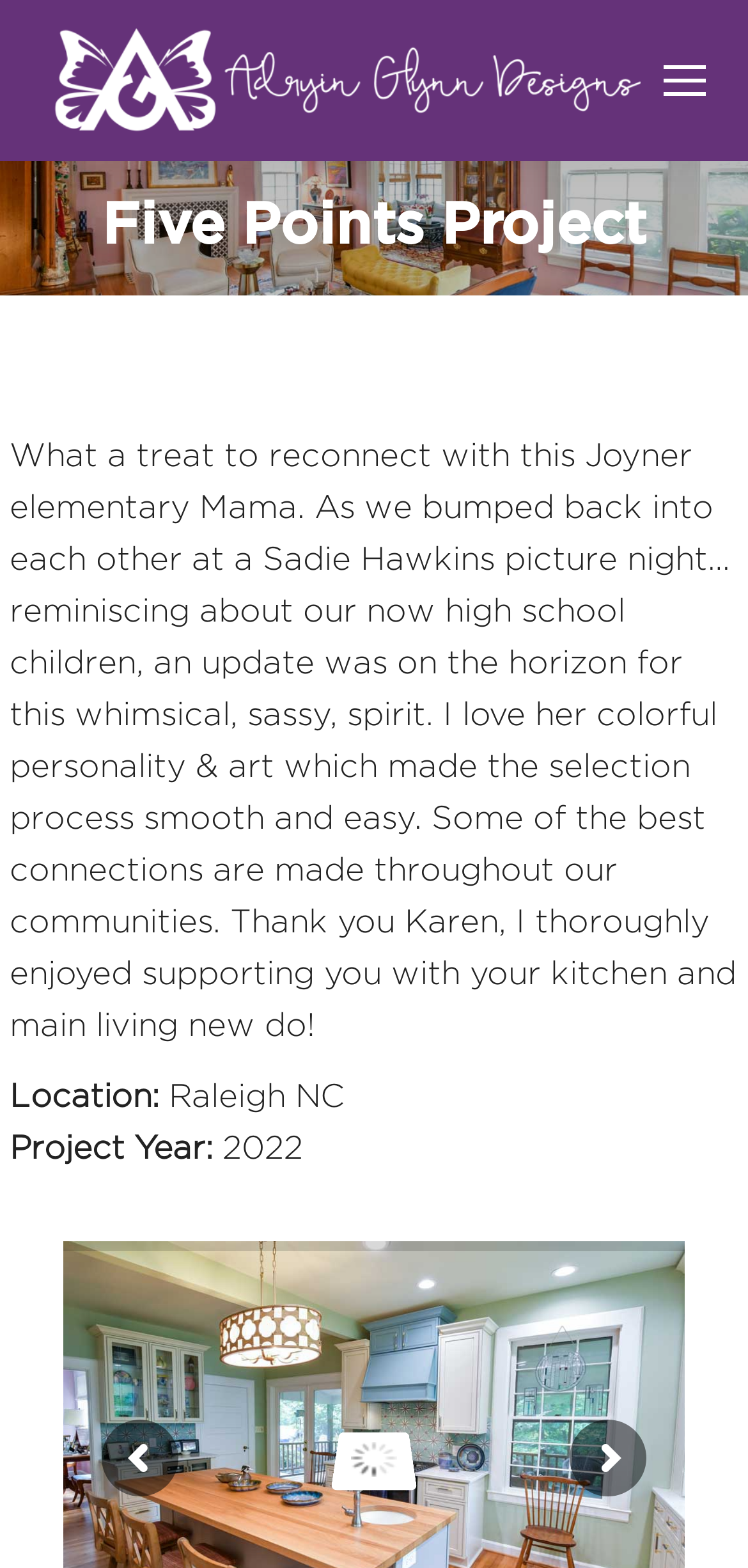Extract the bounding box for the UI element that matches this description: "aria-label="Mobile menu icon"".

[0.882, 0.035, 0.949, 0.067]